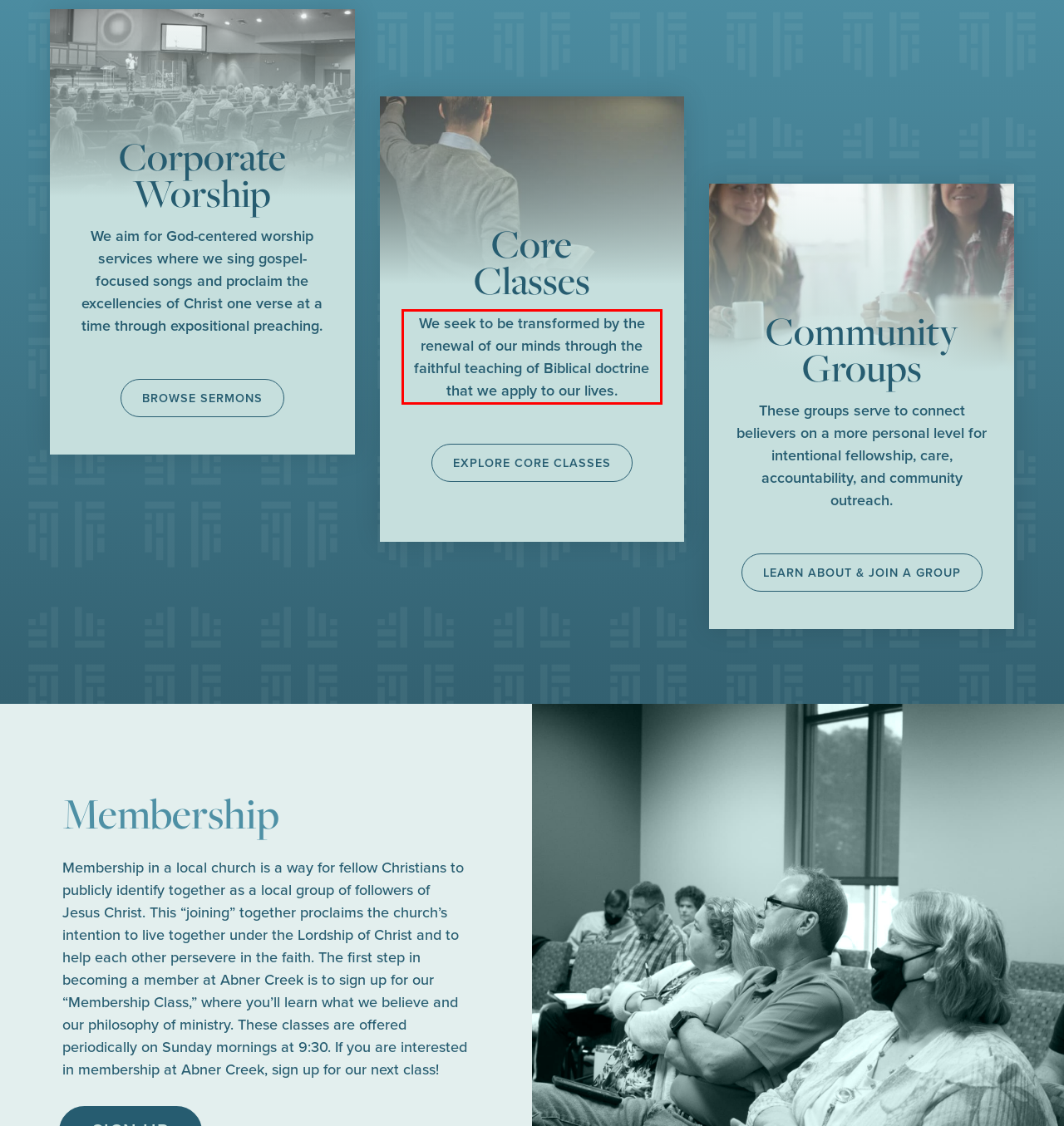Within the screenshot of the webpage, there is a red rectangle. Please recognize and generate the text content inside this red bounding box.

We seek to be transformed by the renewal of our minds through the faithful teaching of Biblical doctrine that we apply to our lives.